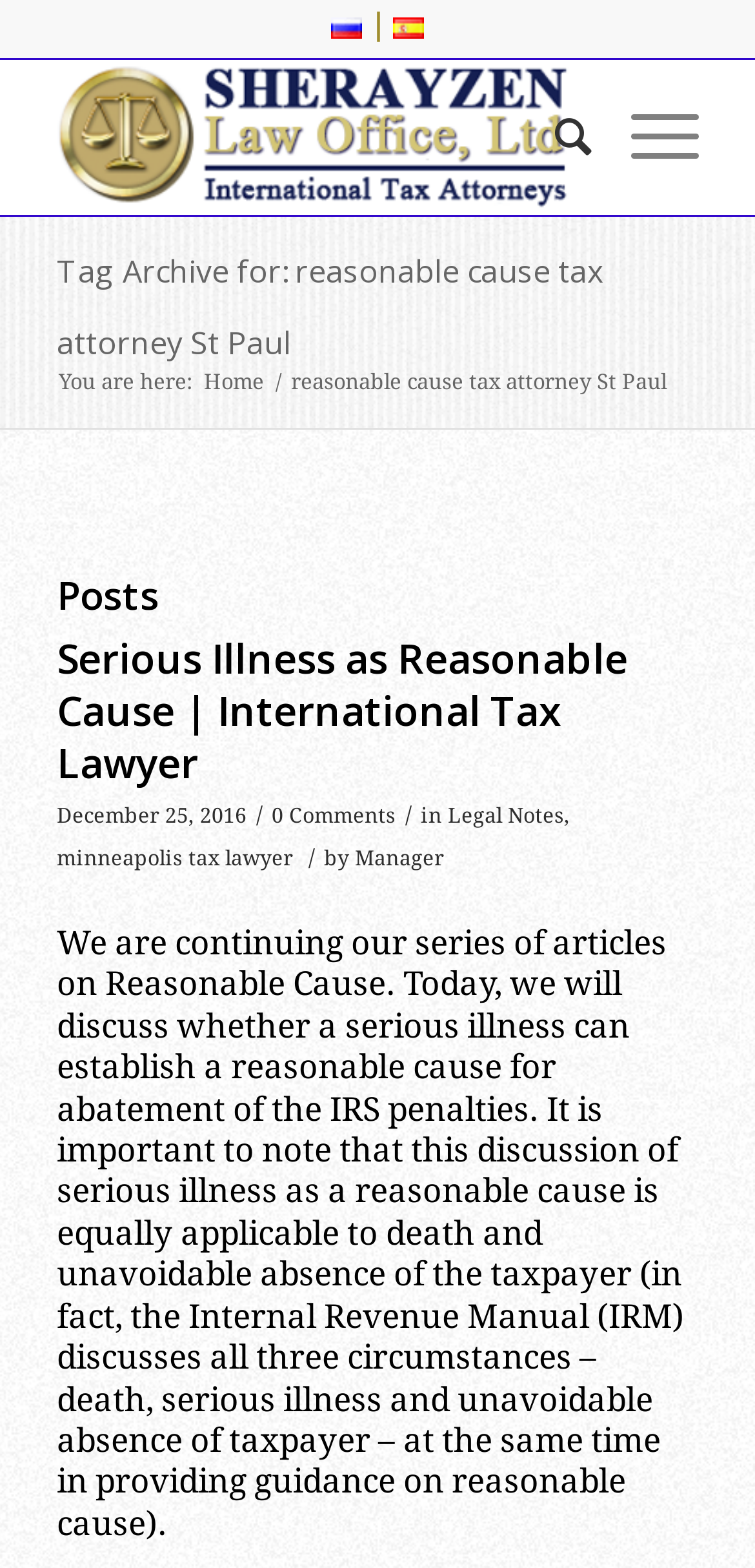Illustrate the webpage thoroughly, mentioning all important details.

The webpage appears to be an archive page for articles related to "reasonable cause tax attorney St Paul" from the Sherayzen Law Office. At the top, there is a navigation bar with links to the law office's homepage and other pages, accompanied by small images. Below the navigation bar, there is a heading that indicates the current page is an archive for the specified topic.

On the left side of the page, there is a section with a heading "Posts" that lists several articles. Each article is represented by a heading that includes the title of the article, followed by a brief summary or excerpt. The articles are listed in a vertical column, with the most recent one at the top. Each article also includes a timestamp, indicating the date it was published, and a link to the comments section.

The first article in the list has a title "Serious Illness as Reasonable Cause | International Tax Lawyer" and includes a brief summary that discusses the topic of serious illness as a reasonable cause for abatement of IRS penalties. The article also includes links to categories and tags, such as "Legal Notes" and "minneapolis tax lawyer".

Overall, the webpage is organized in a clear and structured manner, with a focus on presenting a list of articles related to the specified topic.